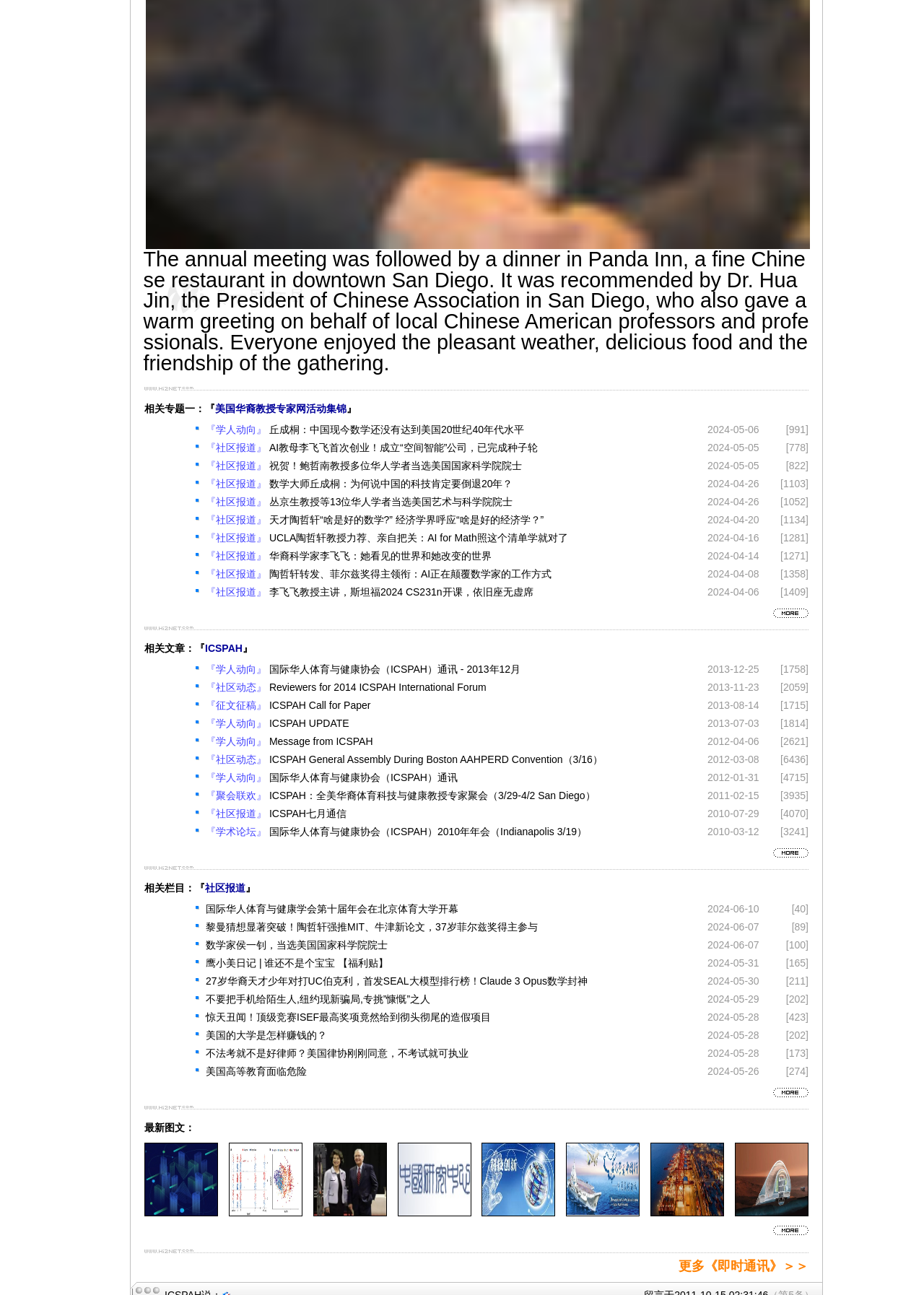Find and specify the bounding box coordinates that correspond to the clickable region for the instruction: "click the link '美国华裔教授专家网活动集锦'".

[0.233, 0.311, 0.375, 0.32]